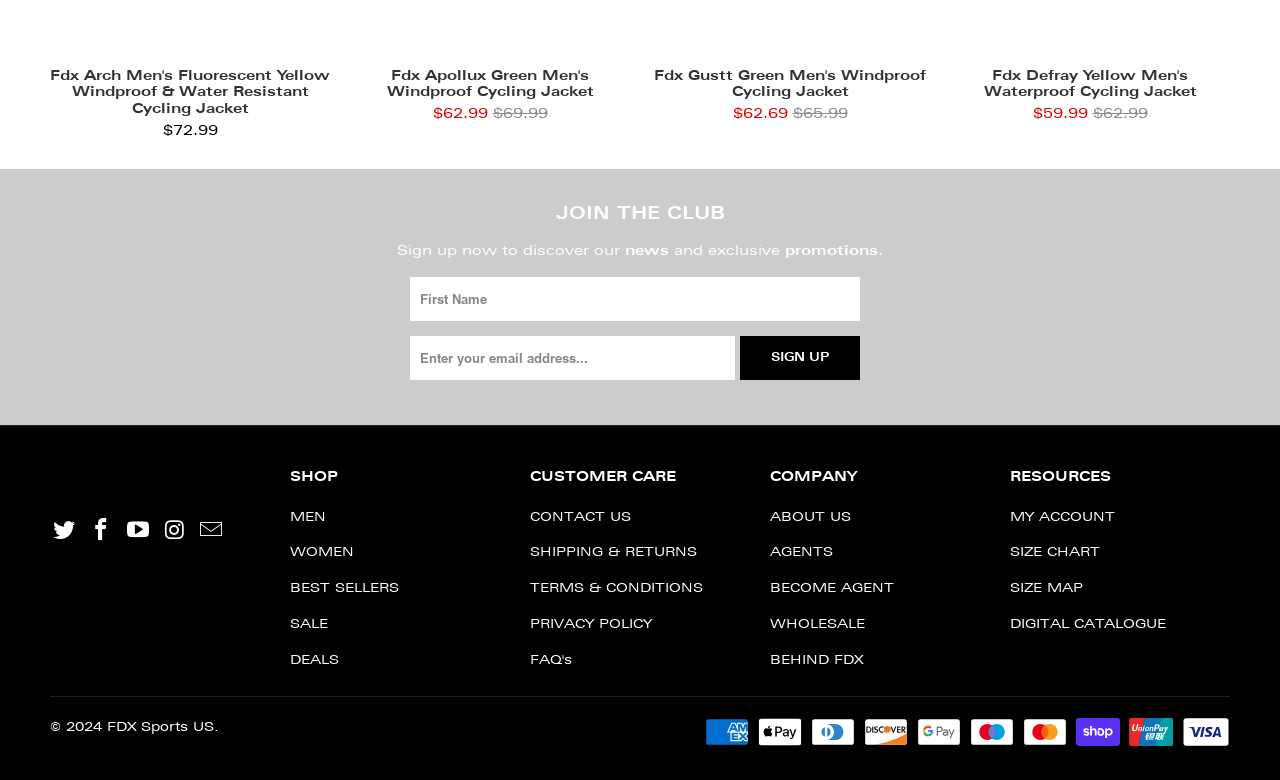Select the bounding box coordinates of the element I need to click to carry out the following instruction: "View digital catalogue".

[0.789, 0.79, 0.911, 0.809]